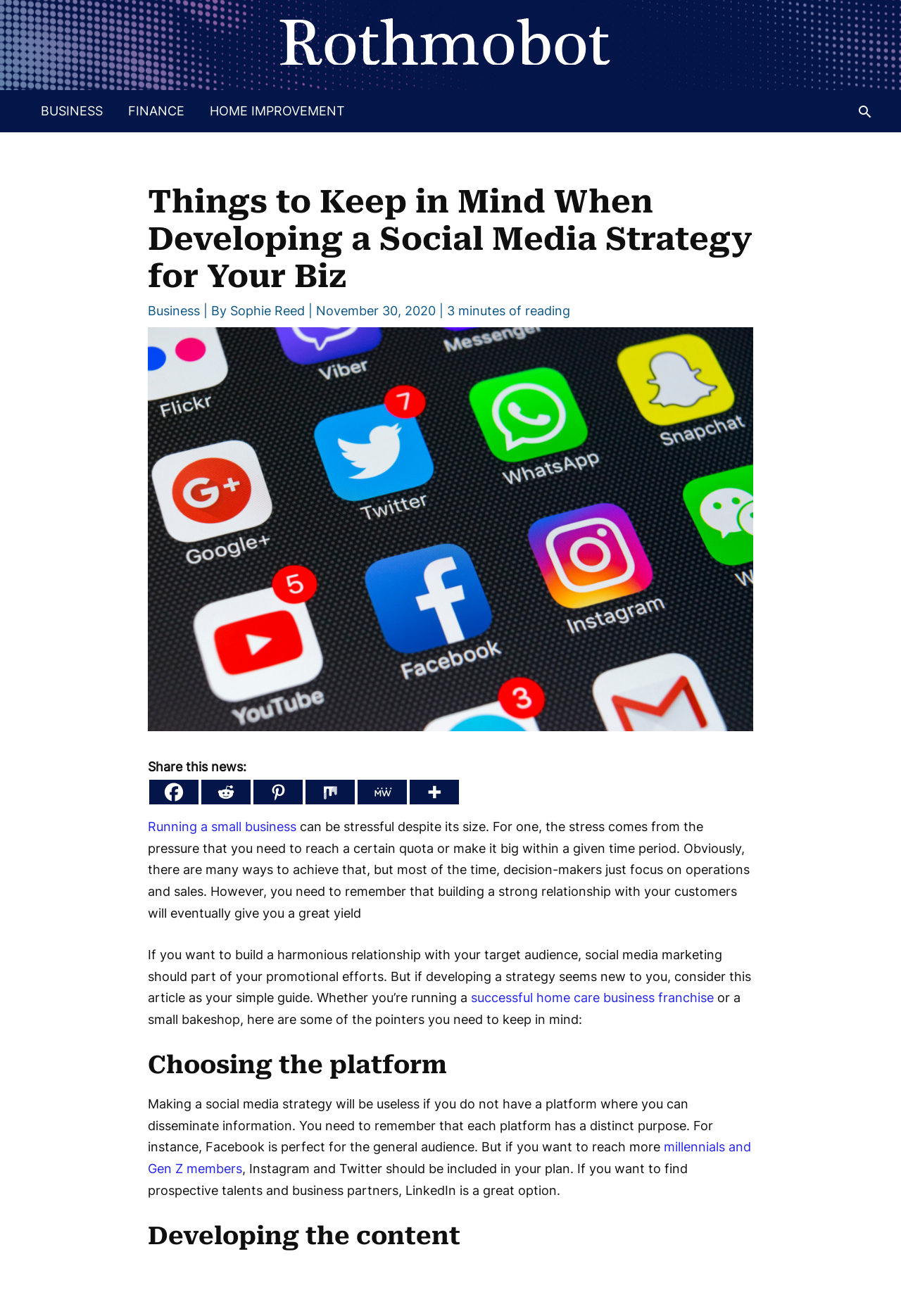Identify the bounding box coordinates necessary to click and complete the given instruction: "Search using the search icon".

[0.951, 0.078, 0.969, 0.091]